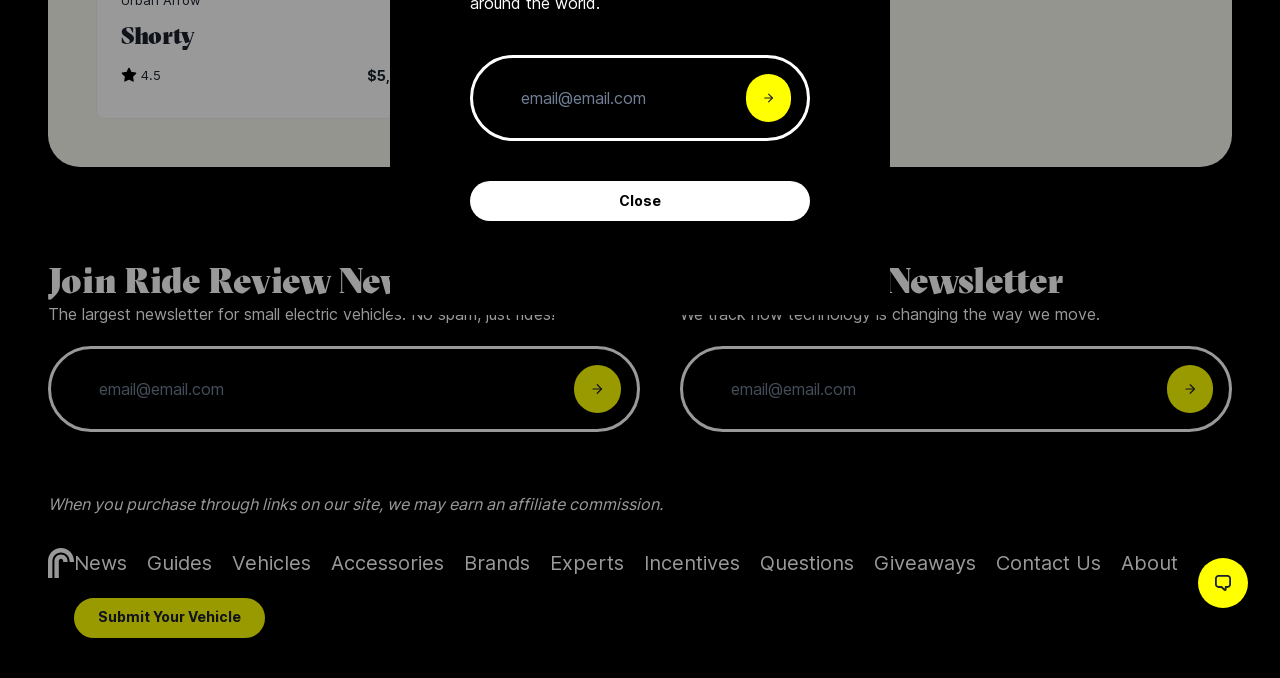Give the bounding box coordinates for the element described by: "Get a Quote".

None